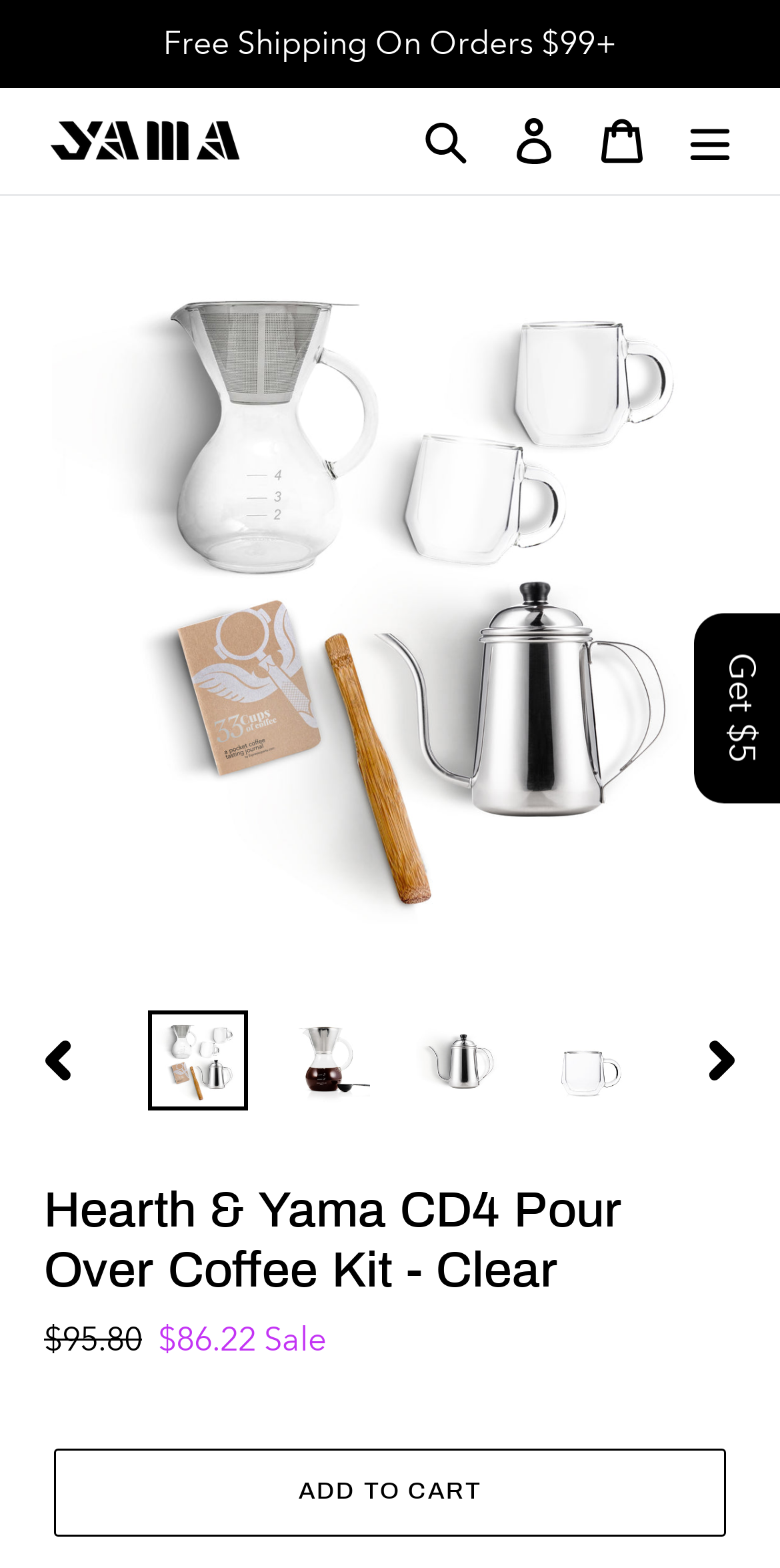Locate the bounding box coordinates of the segment that needs to be clicked to meet this instruction: "Log in to account".

[0.628, 0.062, 0.741, 0.117]